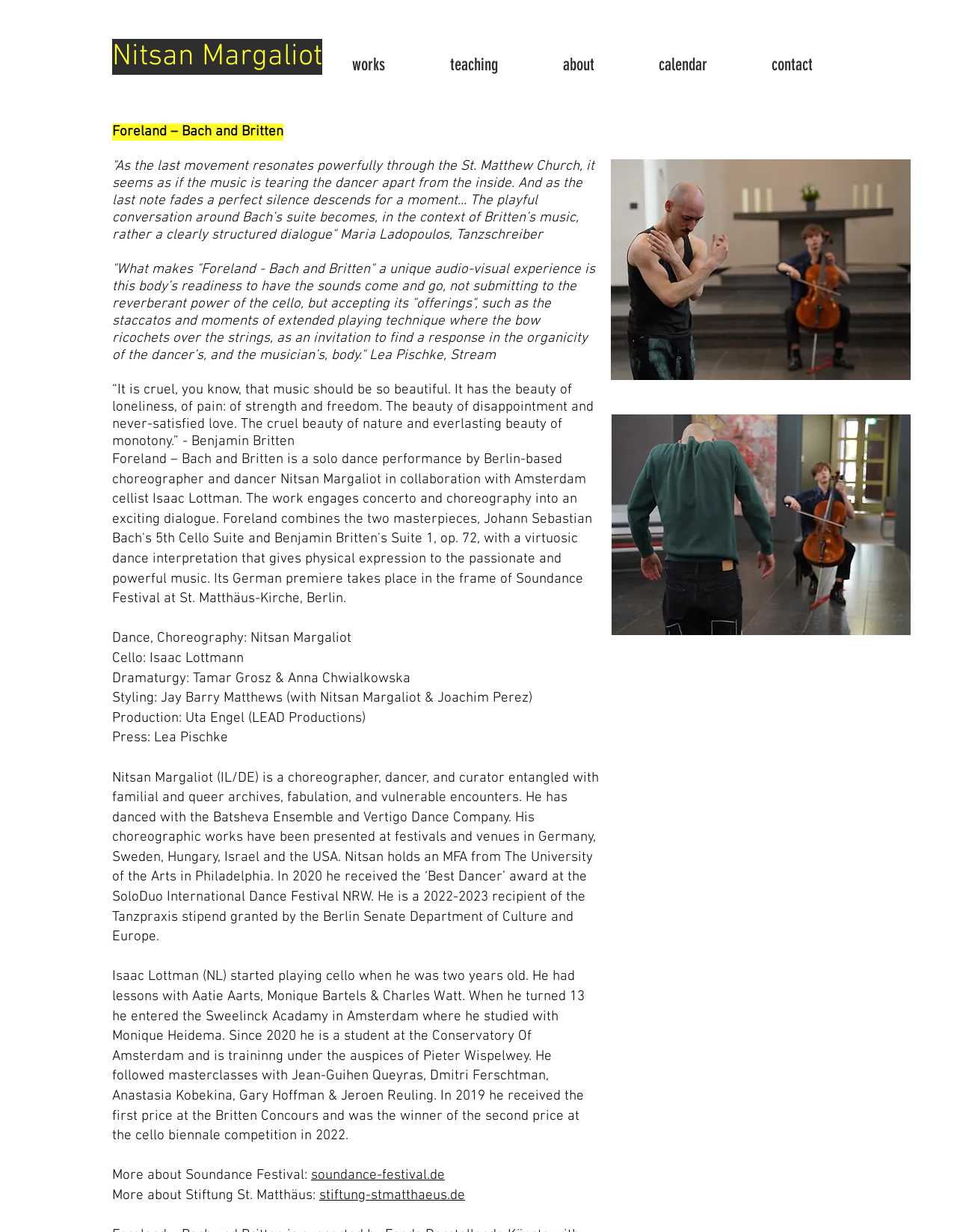What is the name of the composer quoted on the webpage?
Utilize the image to construct a detailed and well-explained answer.

I found the answer by reading the quote on the webpage which says '“It is cruel, you know, that music should be so beautiful...” - Benjamin Britten'.